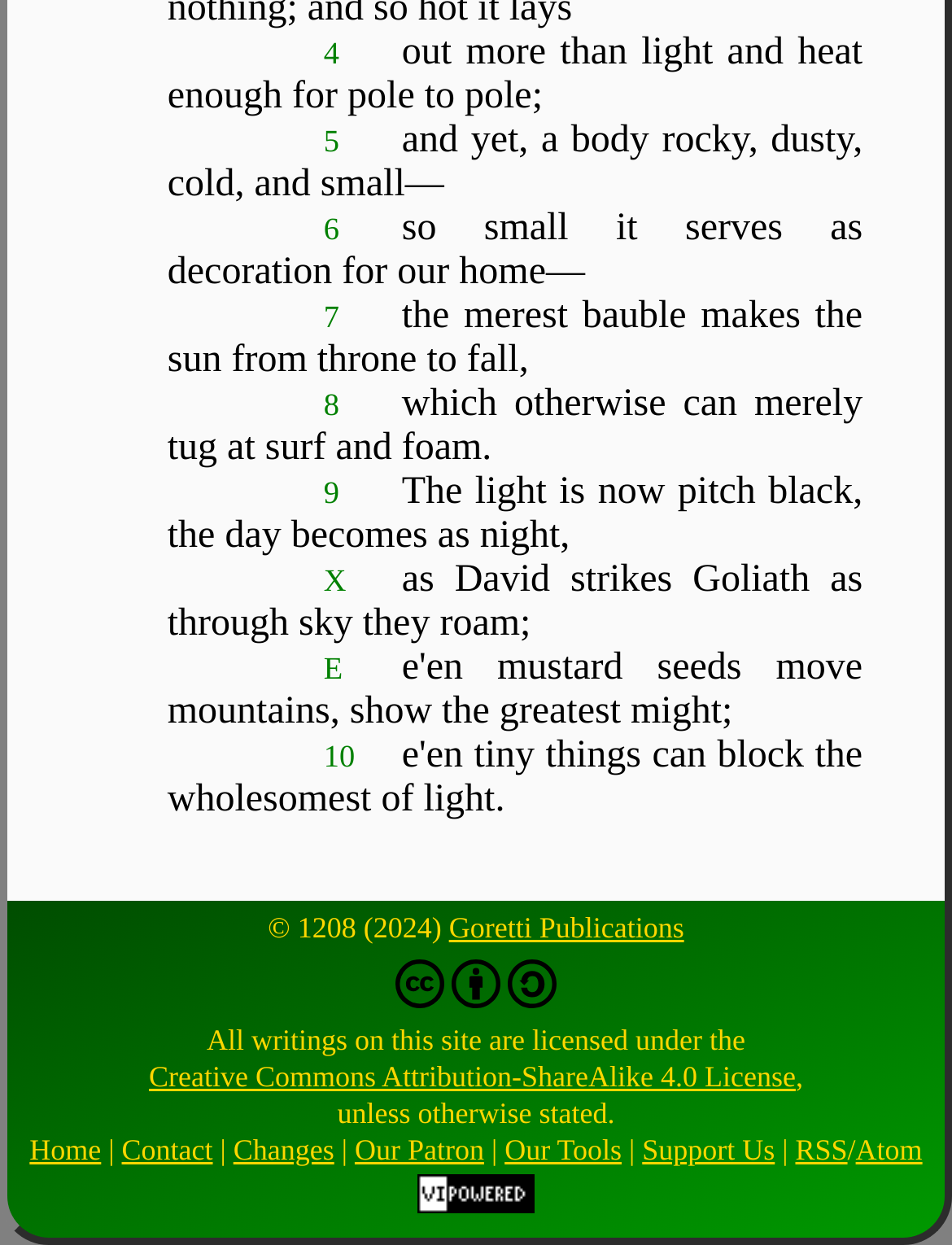Please provide the bounding box coordinates for the element that needs to be clicked to perform the following instruction: "go to Home". The coordinates should be given as four float numbers between 0 and 1, i.e., [left, top, right, bottom].

[0.031, 0.909, 0.106, 0.937]